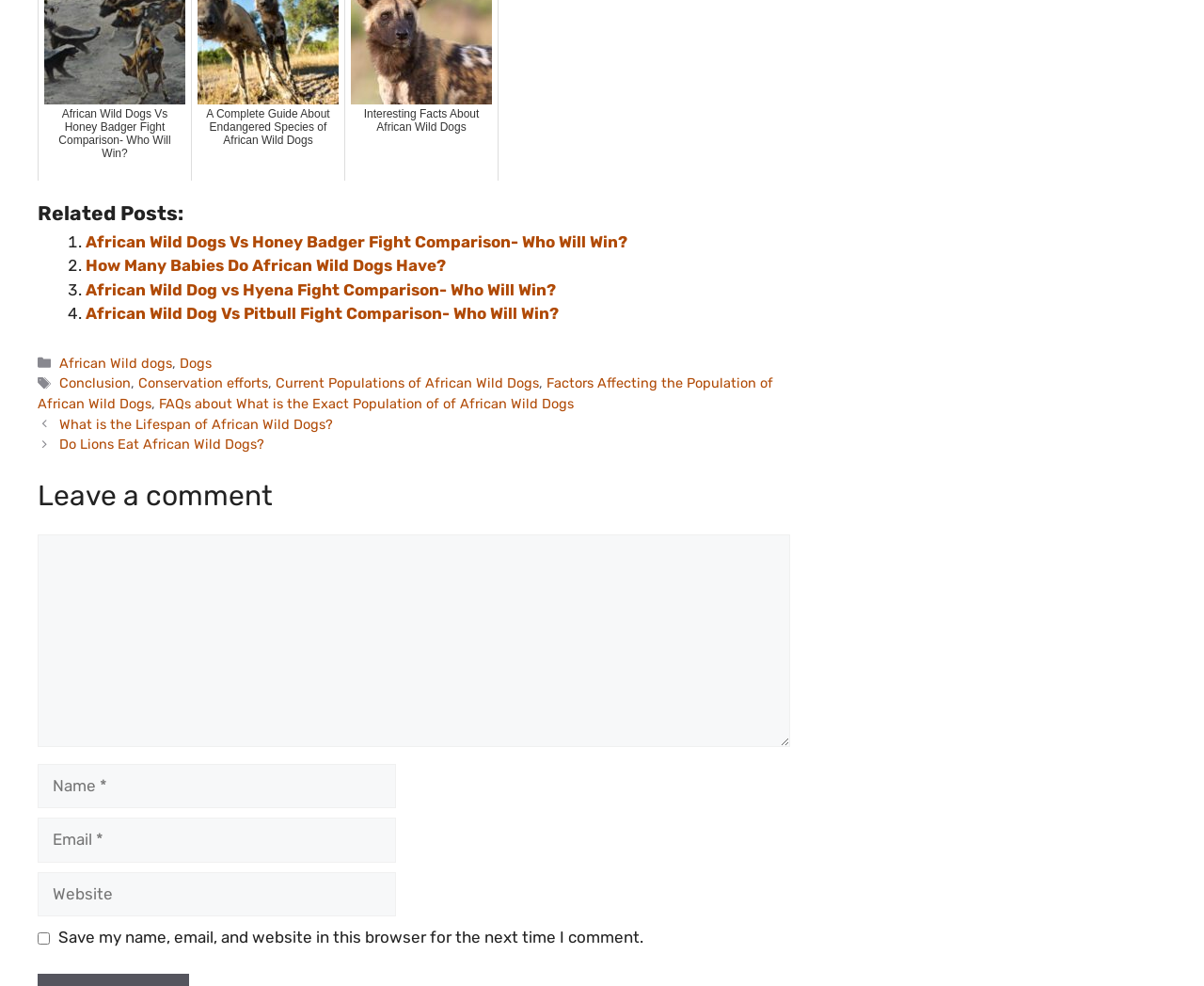Based on the element description "Conservation efforts", predict the bounding box coordinates of the UI element.

[0.115, 0.38, 0.223, 0.397]